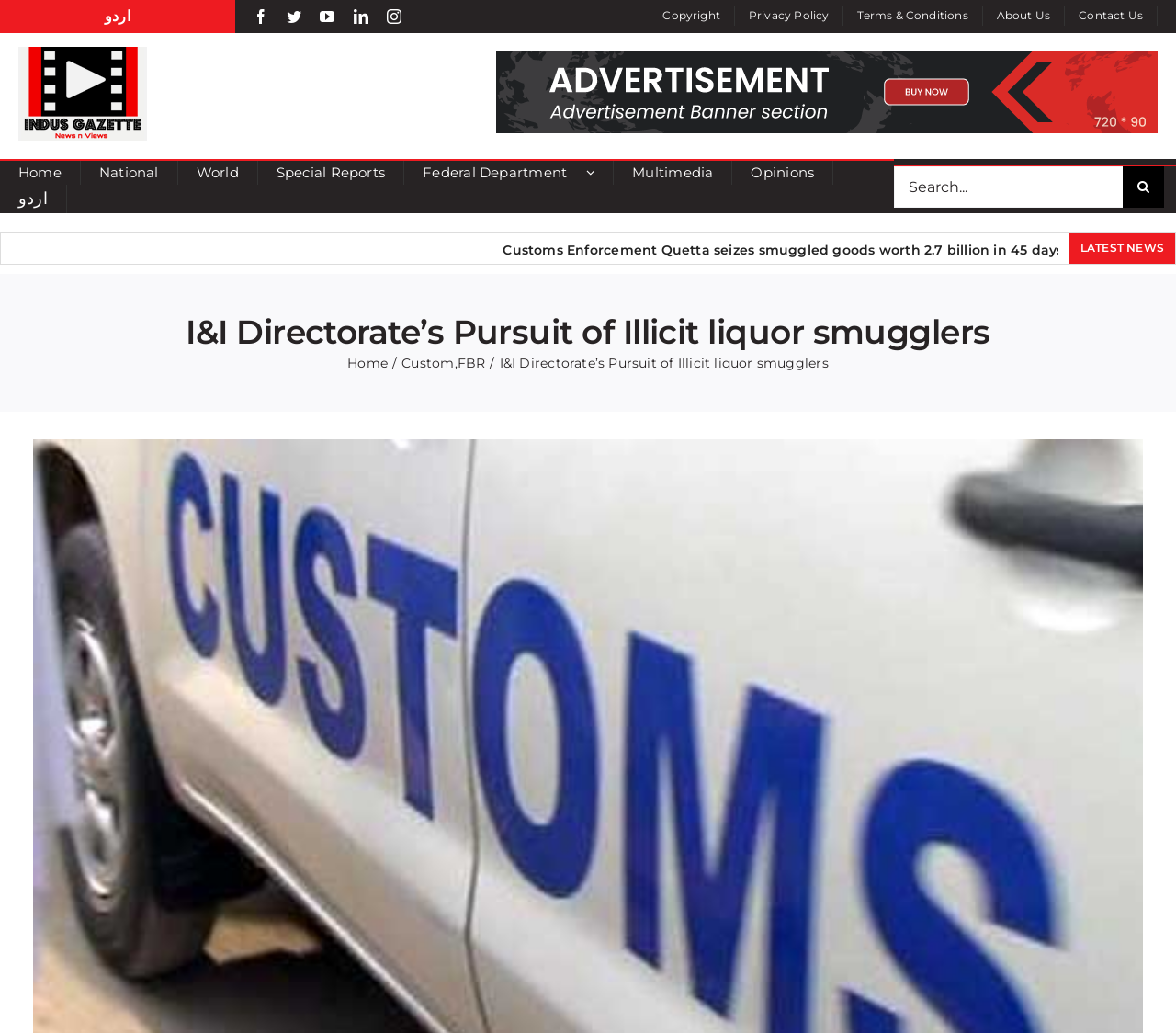Please give a concise answer to this question using a single word or phrase: 
What is the name of the news organization?

Indus Gazette News